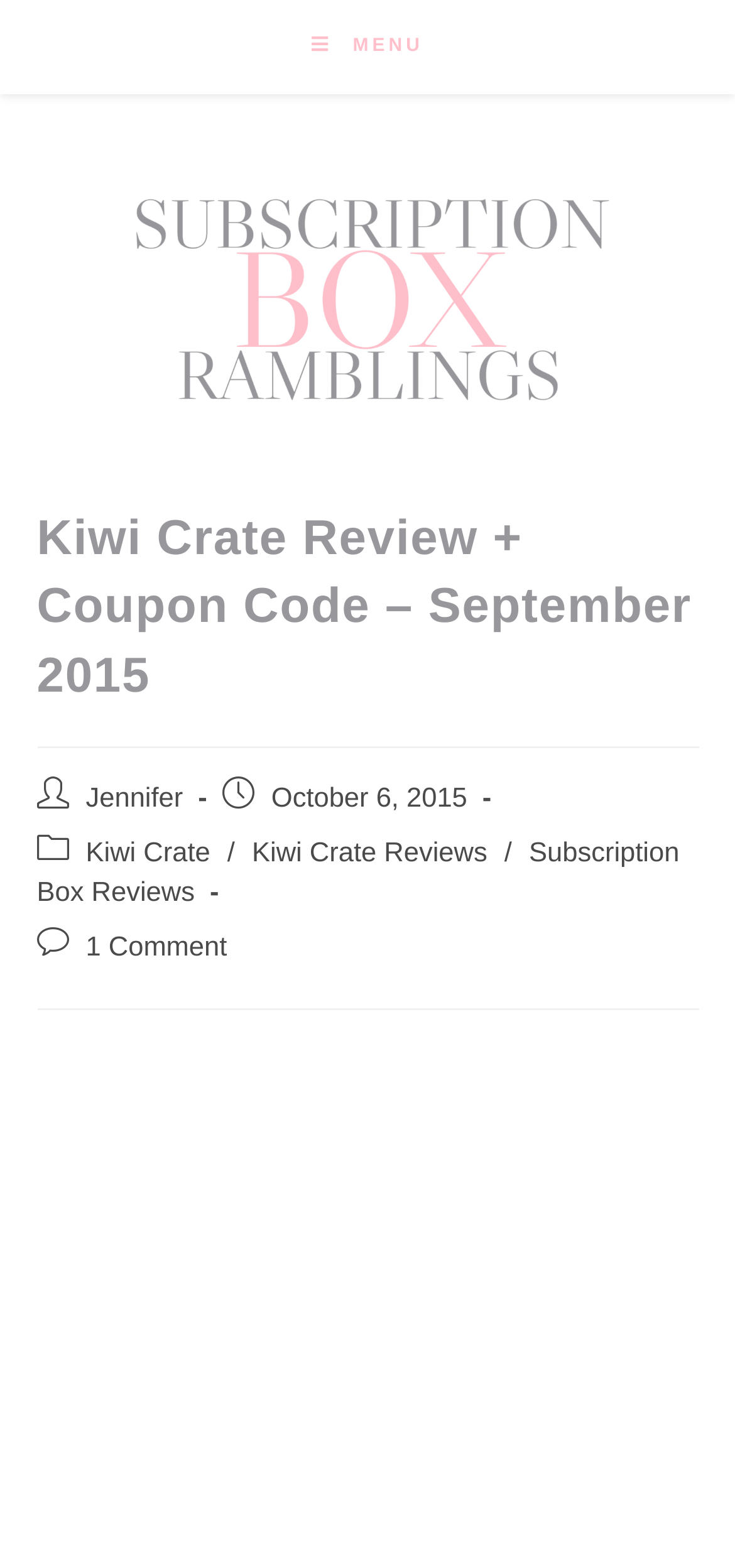What is the name of the website?
Please provide a comprehensive answer based on the visual information in the image.

I found the website name by looking at the top of the webpage, where there is a link with the text 'Subscription Box Ramblings'. This link is likely the website's logo or title, indicating that the website's name is Subscription Box Ramblings.